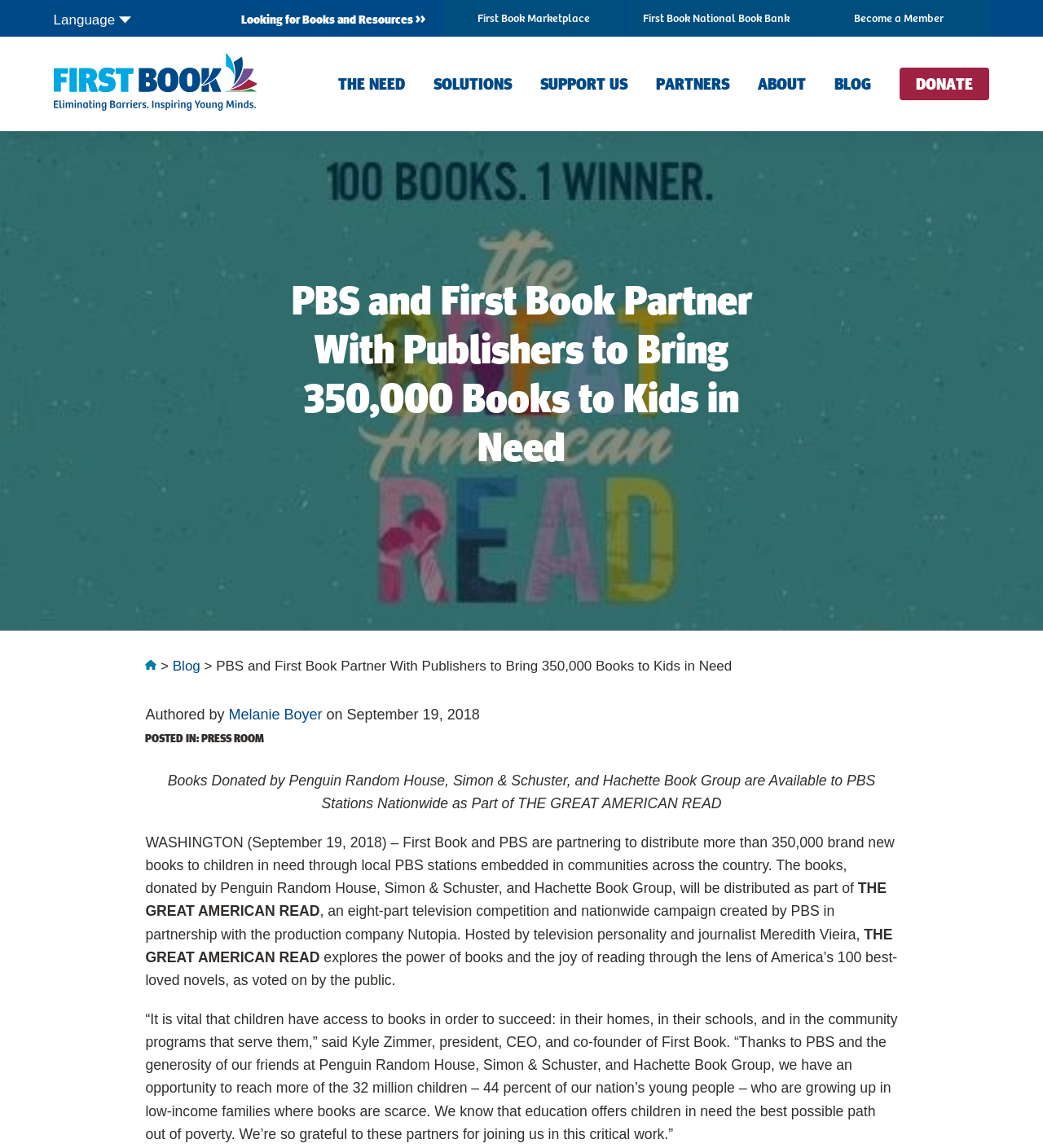How many books are being distributed to kids in need?
Analyze the screenshot and provide a detailed answer to the question.

I found the answer by reading the static text 'PBS and First Book Partner With Publishers to Bring 350,000 Books to Kids in Need' which mentions the number of books being distributed.